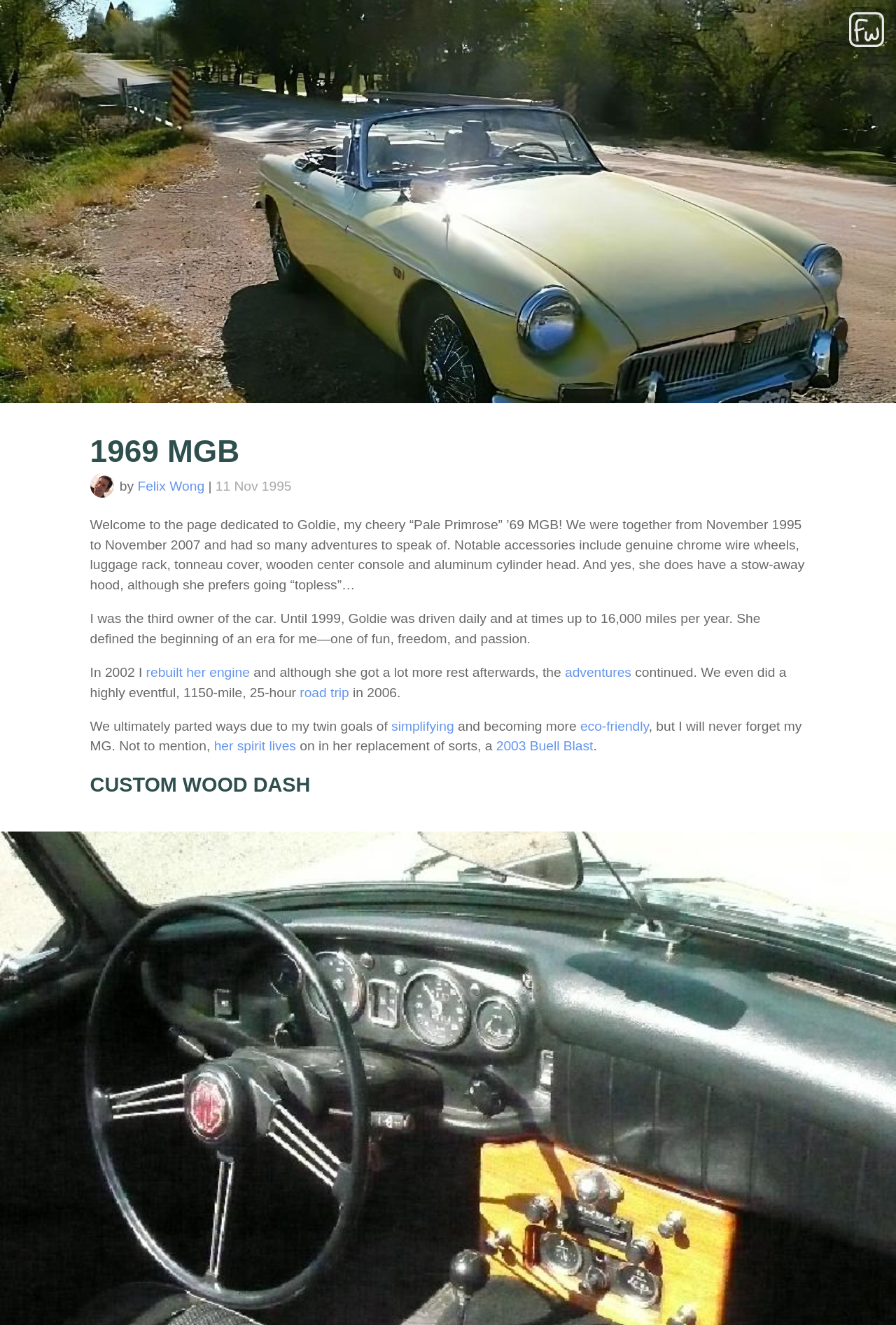Please identify the bounding box coordinates of the area that needs to be clicked to follow this instruction: "Click the 'Home' menu item".

[0.963, 0.115, 0.984, 0.128]